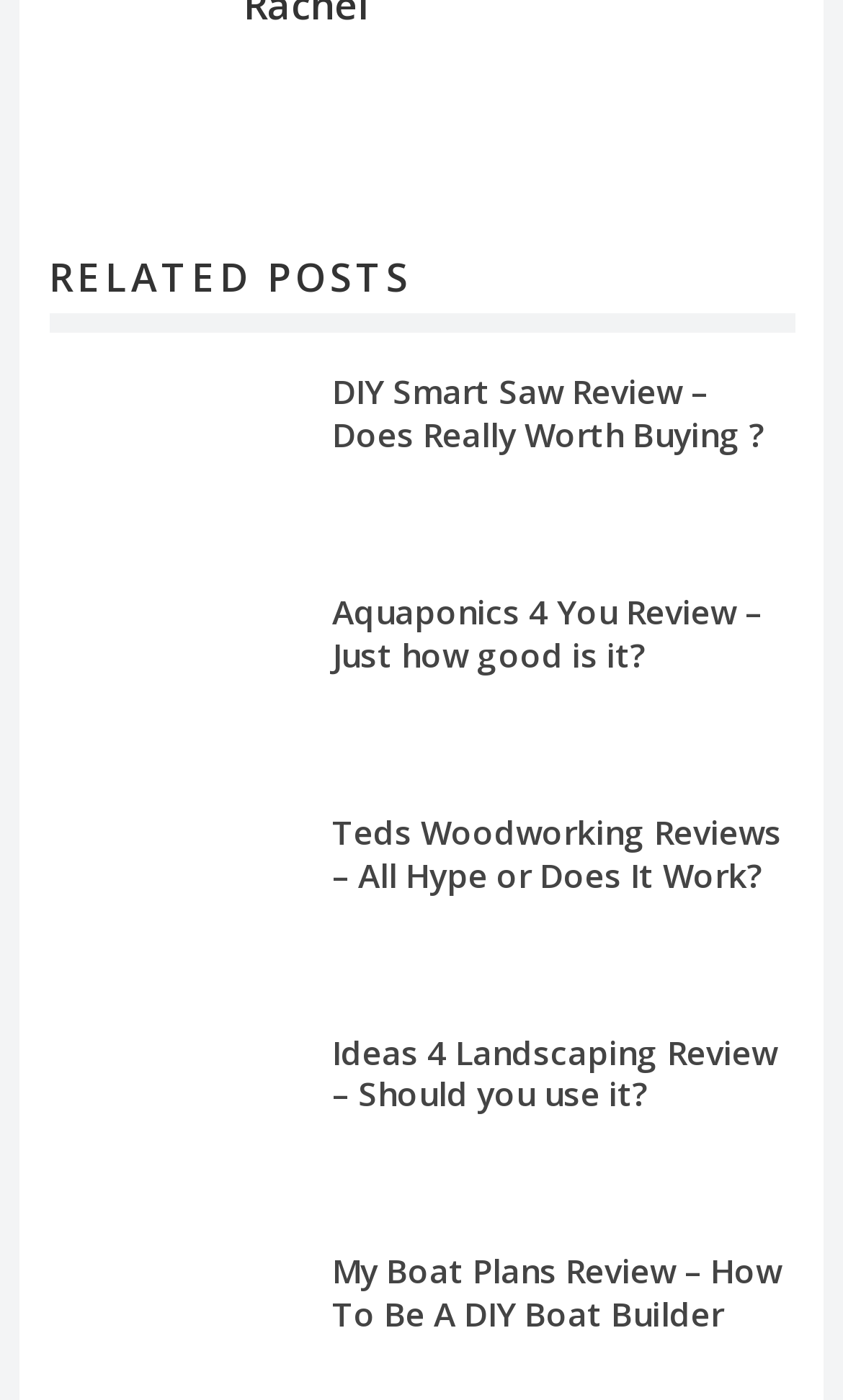How many related posts are listed on this webpage? Analyze the screenshot and reply with just one word or a short phrase.

5